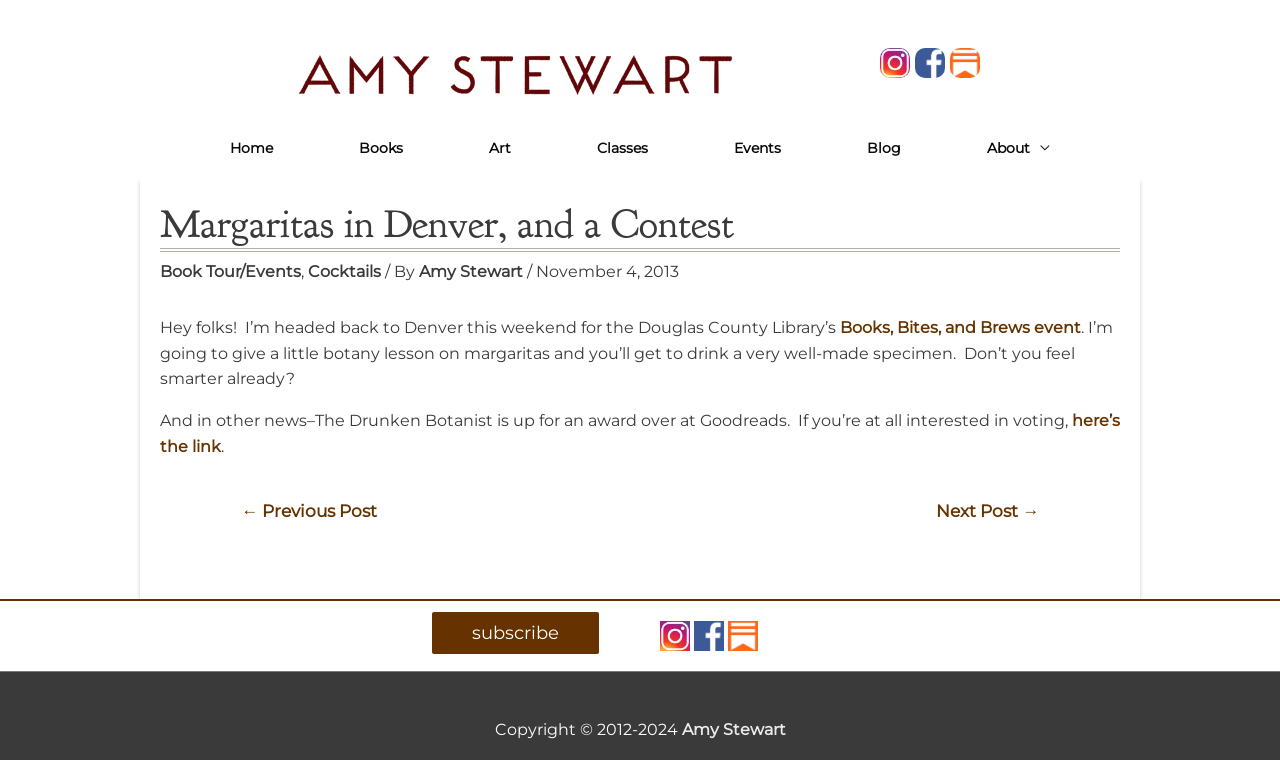What is the name of the award mentioned in the article?
Examine the image closely and answer the question with as much detail as possible.

The article mentions that 'The Drunken Botanist' is up for an award at Goodreads, and provides a link to vote for it.